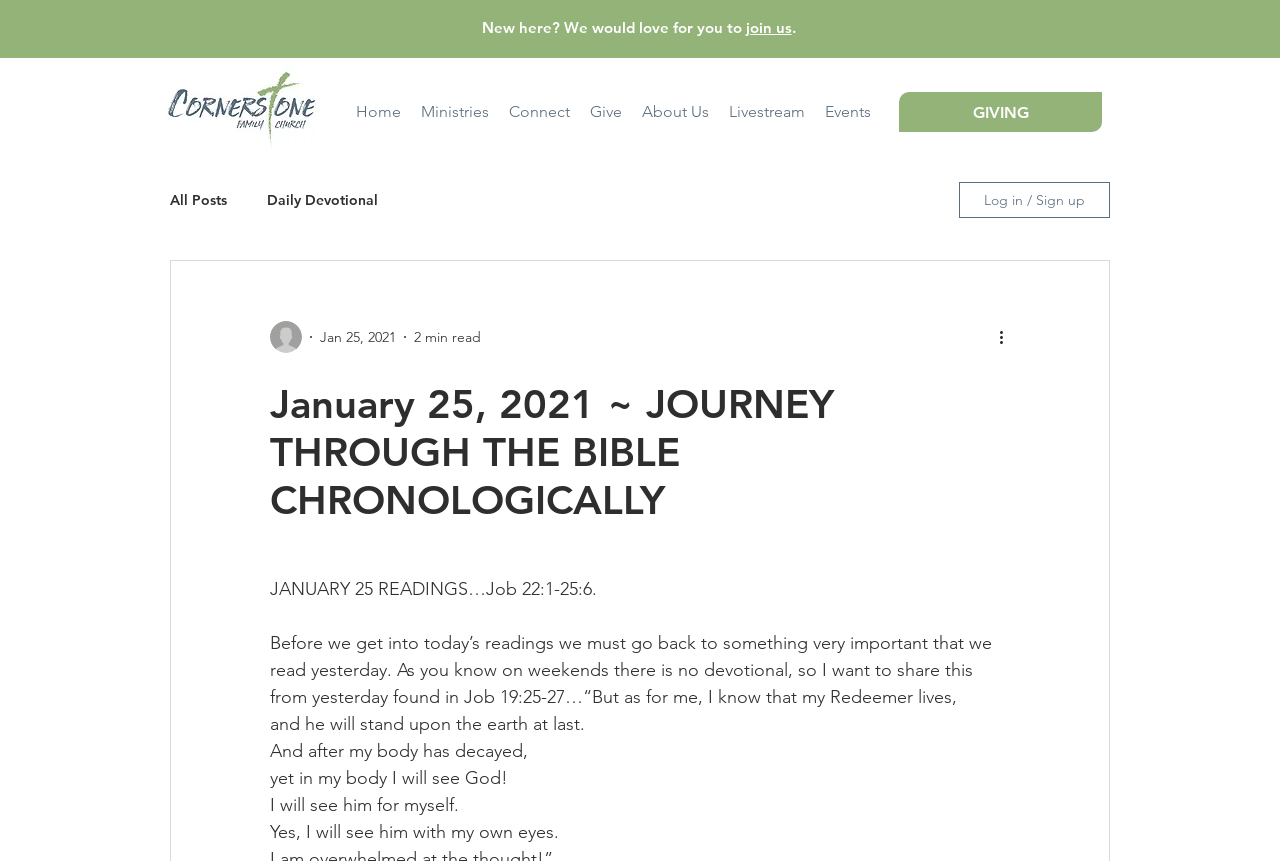Describe every aspect of the webpage comprehensively.

The webpage appears to be a blog or devotional website, with a focus on daily readings and reflections. At the top of the page, there is a slideshow region, followed by a brief welcome message and an invitation to join the community. Below this, there is a logo image of "CFC" (likely standing for "Christian Fellowship Church" or a similar organization).

The main navigation menu is situated below the logo, with links to various sections of the website, including "Home", "Ministries", "Connect", "Give", "About Us", "Livestream", and "Events". To the right of the navigation menu, there is a prominent call-to-action button labeled "GIVING".

Further down the page, there is a secondary navigation menu related to the blog, with links to "All Posts" and "Daily Devotional". Below this, there is a section featuring the author's picture, the date of the post (January 25, 2021), and an estimate of the reading time (2 minutes).

The main content of the page is a devotional reading, with a heading that matches the title of the webpage. The reading is divided into several paragraphs, which discuss the importance of reflecting on previous readings and share a passage from Job 19:25-27. The text is presented in a clear and readable format, with no images or other media embedded within the content.

At the bottom of the page, there is a button labeled "More actions", which may provide additional options for interacting with the content or sharing it with others.